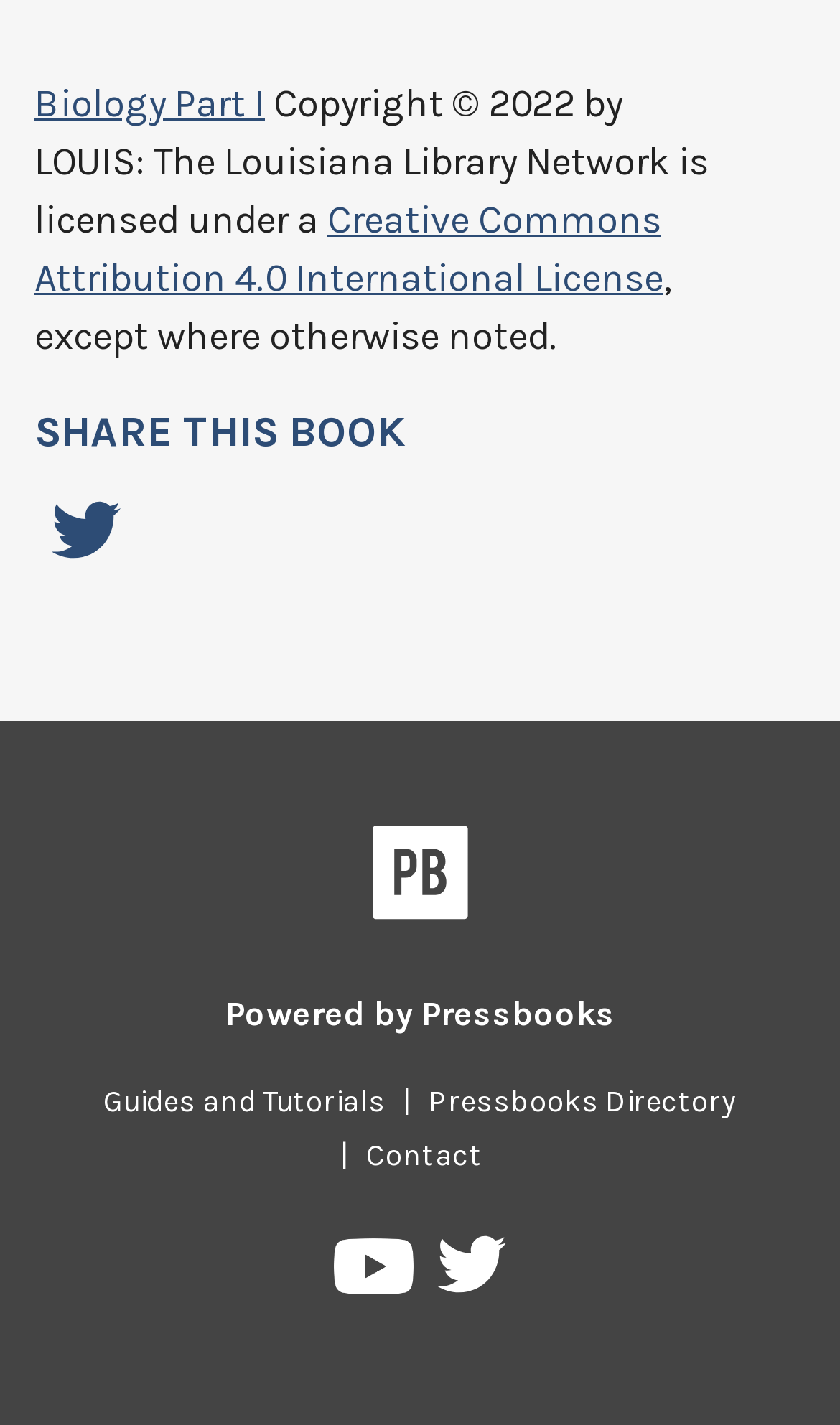What is the purpose of the 'SHARE THIS BOOK' section?
Using the visual information, answer the question in a single word or phrase.

To share the book